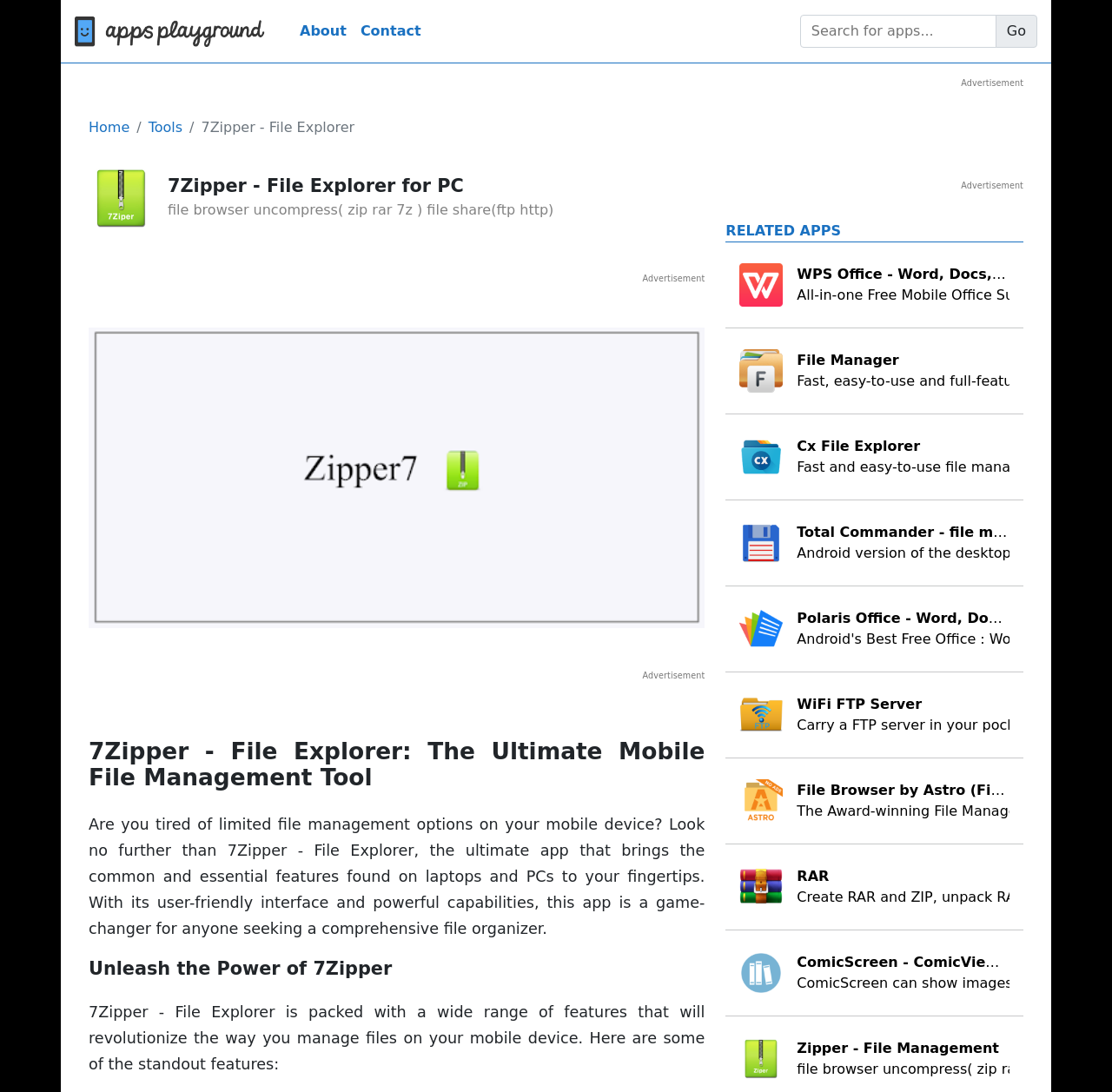Determine the bounding box coordinates for the area that should be clicked to carry out the following instruction: "Search for apps in the search bar".

[0.719, 0.014, 0.896, 0.044]